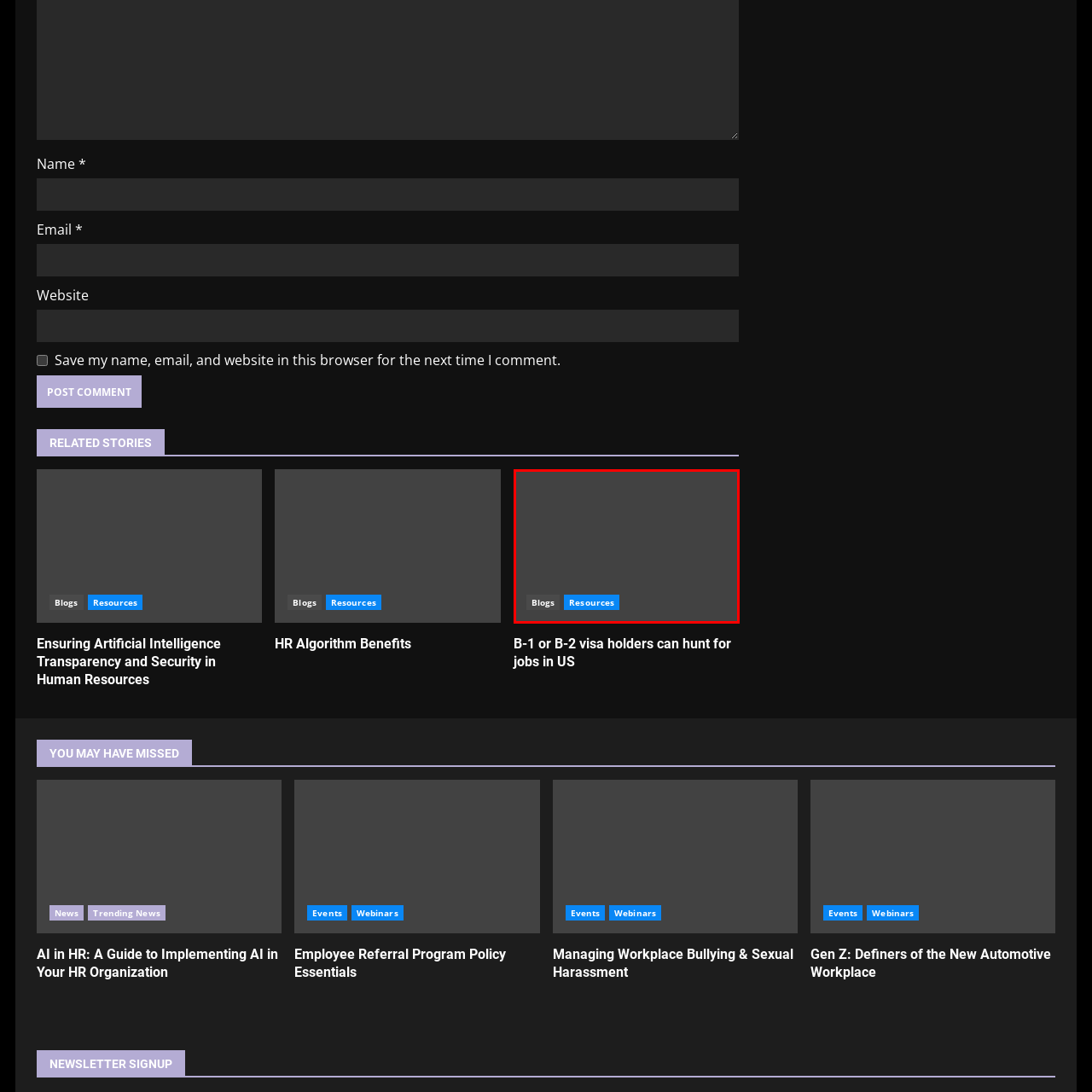What is the background color of the webpage? Inspect the image encased in the red bounding box and answer using only one word or a brief phrase.

dark gray